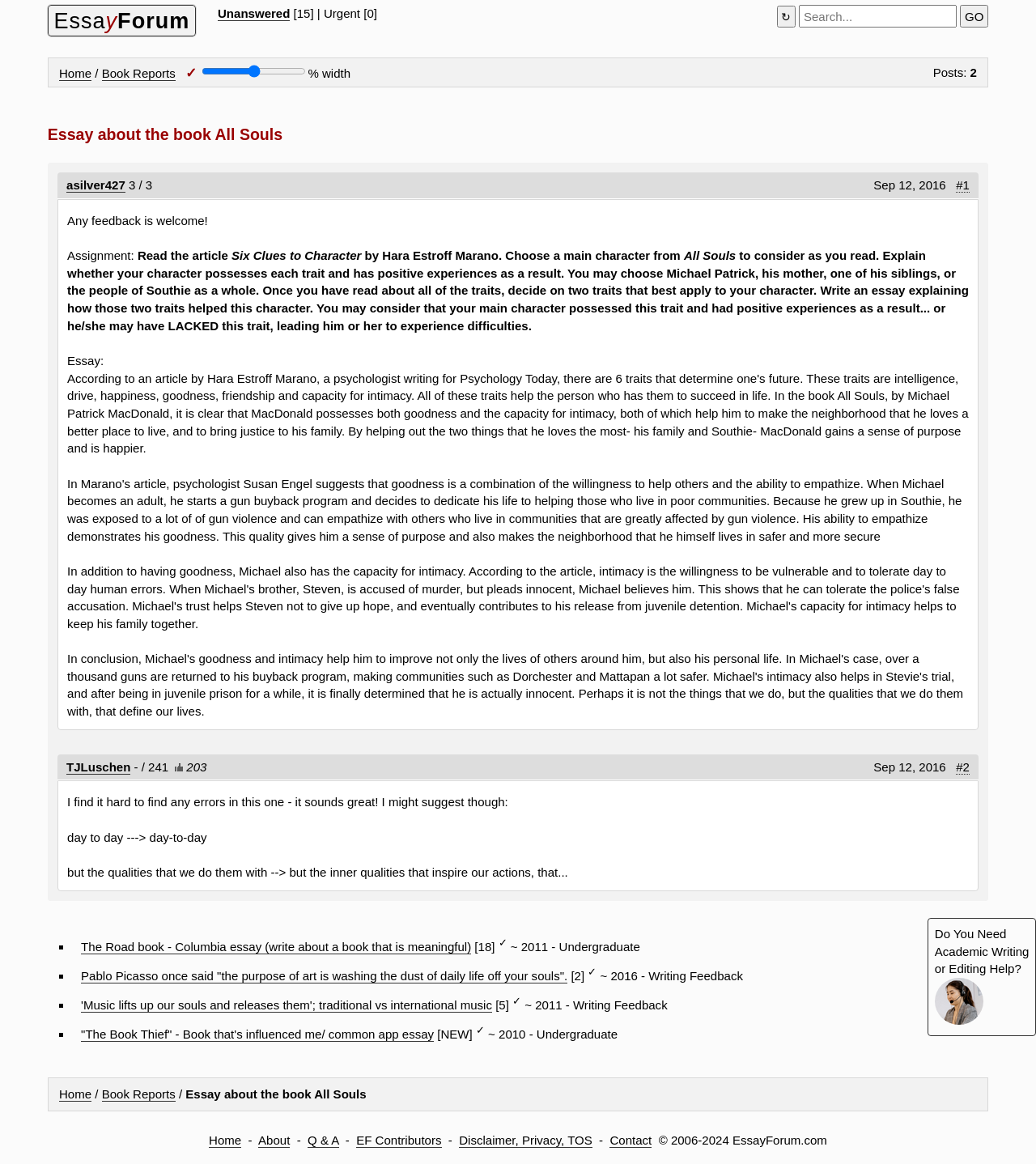From the details in the image, provide a thorough response to the question: What is the name of the book being discussed?

The webpage is about an essay on the book 'All Souls', which is evident from the title of the webpage and the content of the essay.